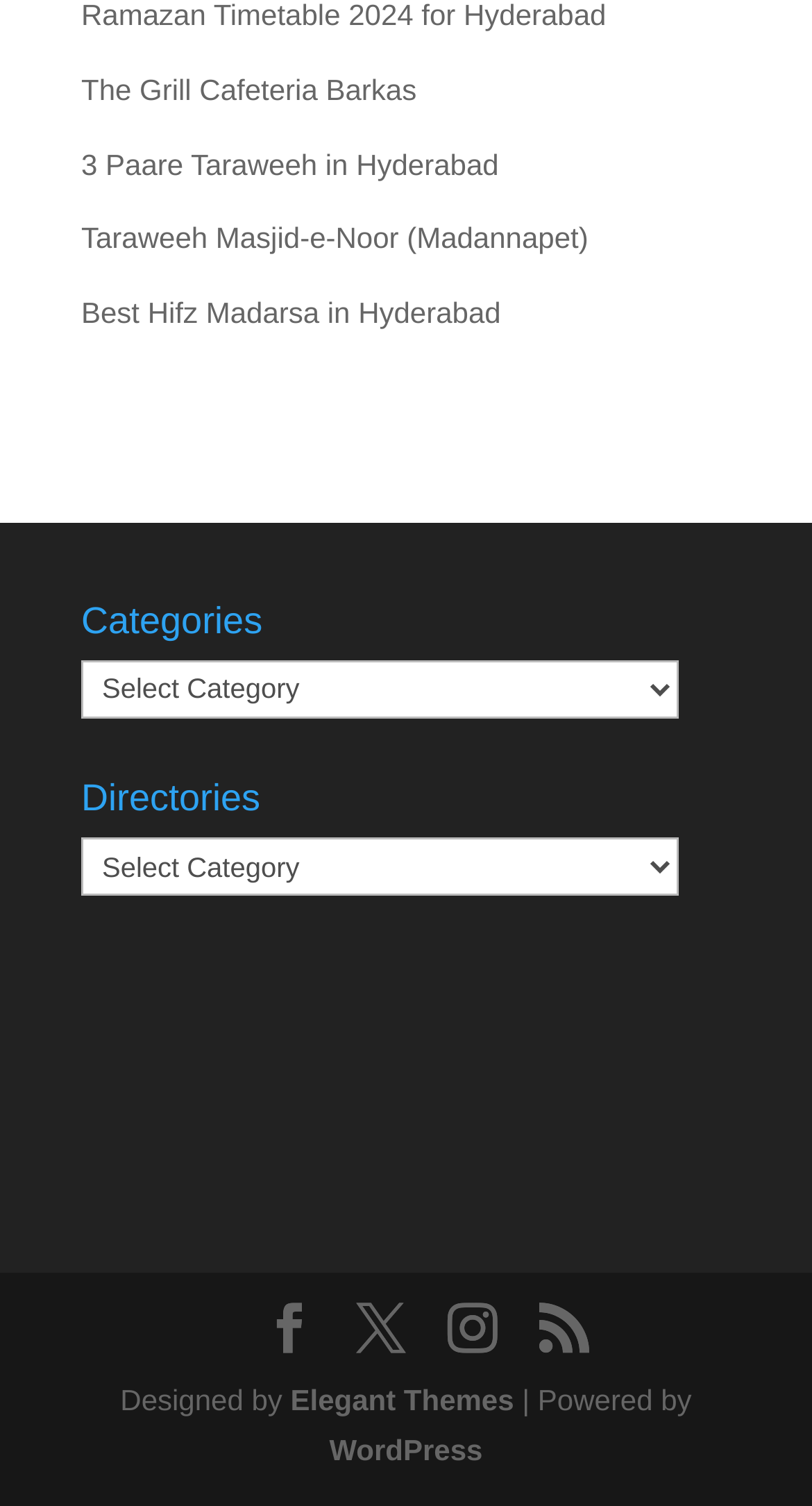Please indicate the bounding box coordinates for the clickable area to complete the following task: "Click on WordPress link". The coordinates should be specified as four float numbers between 0 and 1, i.e., [left, top, right, bottom].

[0.406, 0.951, 0.594, 0.973]